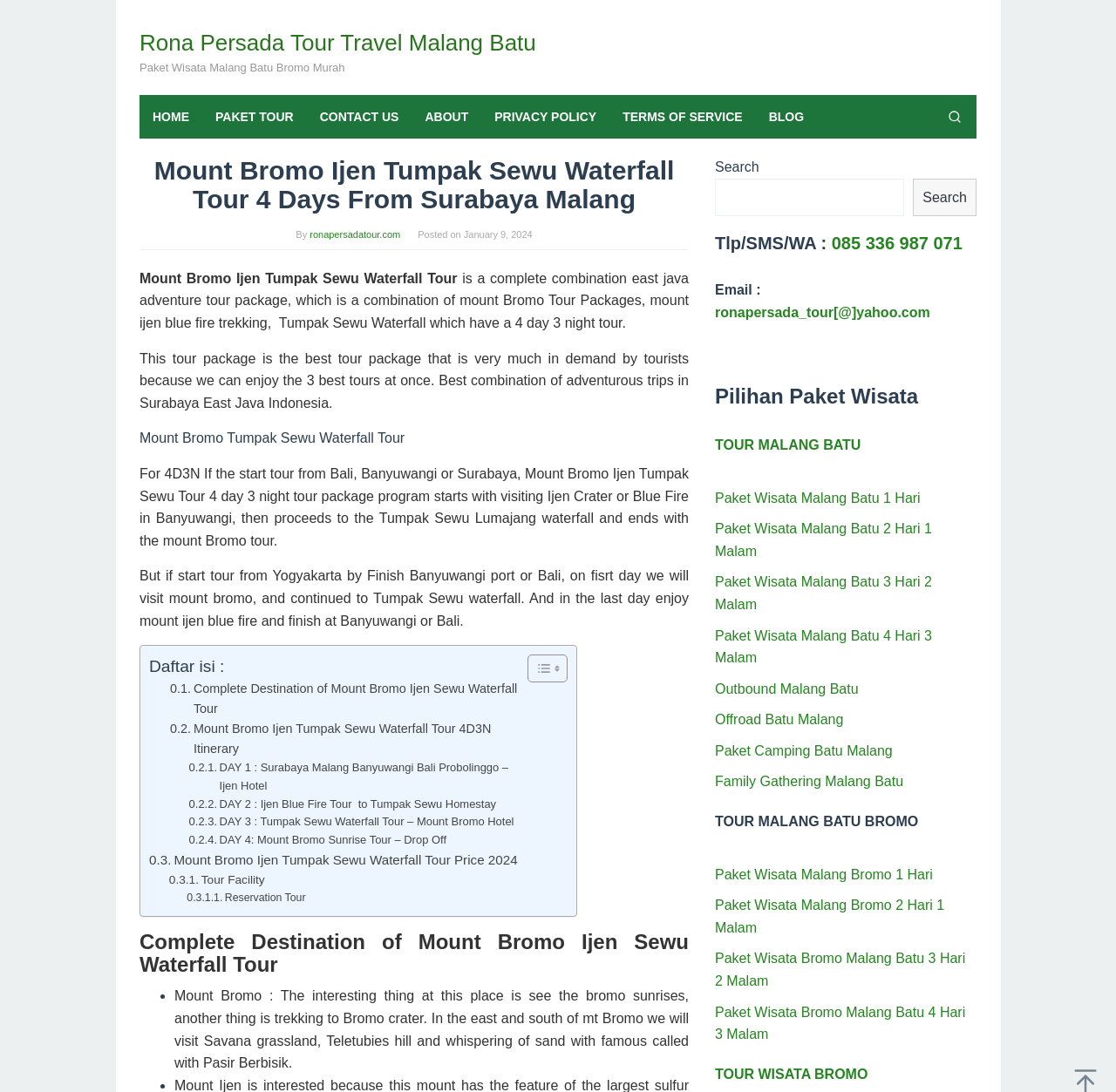Offer a meticulous caption that includes all visible features of the webpage.

This webpage is about a 4-day, 3-night tour package to Mount Bromo, Ijen, and Tumpak Sewu Waterfall in East Java, Indonesia. The page is divided into several sections, with a navigation menu at the top featuring links to "HOME", "PAKET TOUR", "CONTACT US", "ABOUT", "PRIVACY POLICY", "TERMS OF SERVICE", and "BLOG".

Below the navigation menu, there is a search bar with a "Search" button. On the left side of the page, there is a header section with the title "Mount Bromo Ijen Tumpak Sewu Waterfall Tour 4 Days From Surabaya Malang Probolinggo Banyuwangi" and a brief description of the tour package.

The main content of the page is divided into several sections. The first section provides an overview of the tour package, including the itinerary and the attractions that will be visited. There are several paragraphs of text describing the tour package, including the activities that will be done and the places that will be visited.

Below the overview section, there is a table of contents with links to different sections of the page, including "Complete Destination of Mount Bromo Ijen Sewu Waterfall Tour", "Mount Bromo Ijen Tumpak Sewu Waterfall Tour 4D3N Itinerary", and "Mount Bromo Ijen Tumpak Sewu Waterfall Tour Price 2024".

The next section provides more detailed information about the tour package, including the itinerary for each day of the tour. There are several links to different sections of the page, including "DAY 1 : Surabaya Malang Banyuwangi Bali Probolinggo – Ijen Hotel", "DAY 2 : Ijen Blue Fire Tour to Tumpak Sewu Homestay", and "DAY 3 : Tumpak Sewu Waterfall Tour – Mount Bromo Hotel".

On the right side of the page, there is a sidebar with several links to other tour packages, including "TOUR MALANG BATU", "TOUR MALANG BATU BROMO", and "TOUR WISATA BROMO". There are also links to contact information, including a phone number, email address, and WhatsApp number.

At the bottom of the page, there is a section with a heading "Pilihan Paket Wisata" (which means "Tour Package Options" in Indonesian) that lists several tour packages, including "Paket Wisata